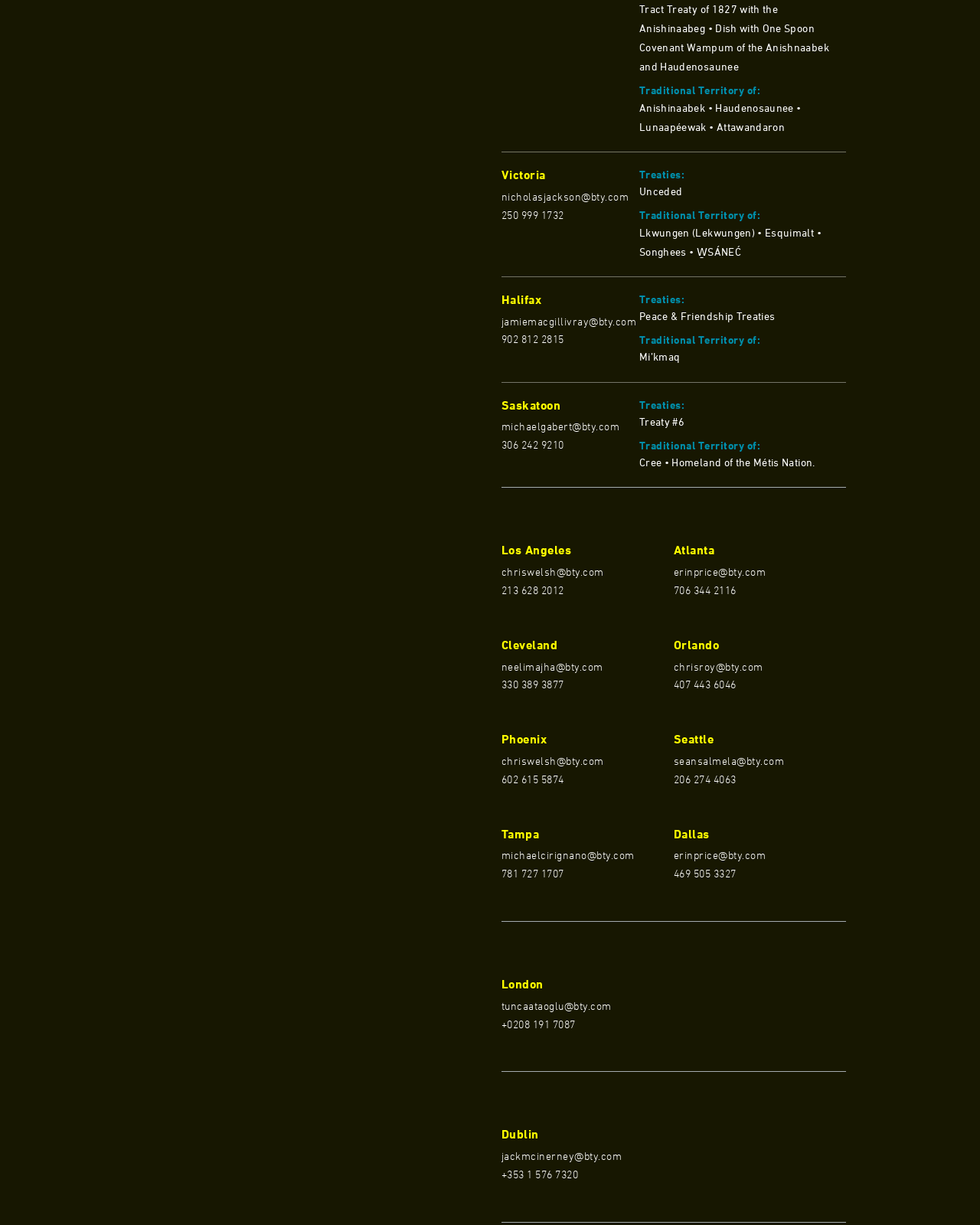What is the traditional territory of Victoria? From the image, respond with a single word or brief phrase.

Lkwungen (Lekwungen) • Esquimalt • Songhees • W̱SÁNEĆ